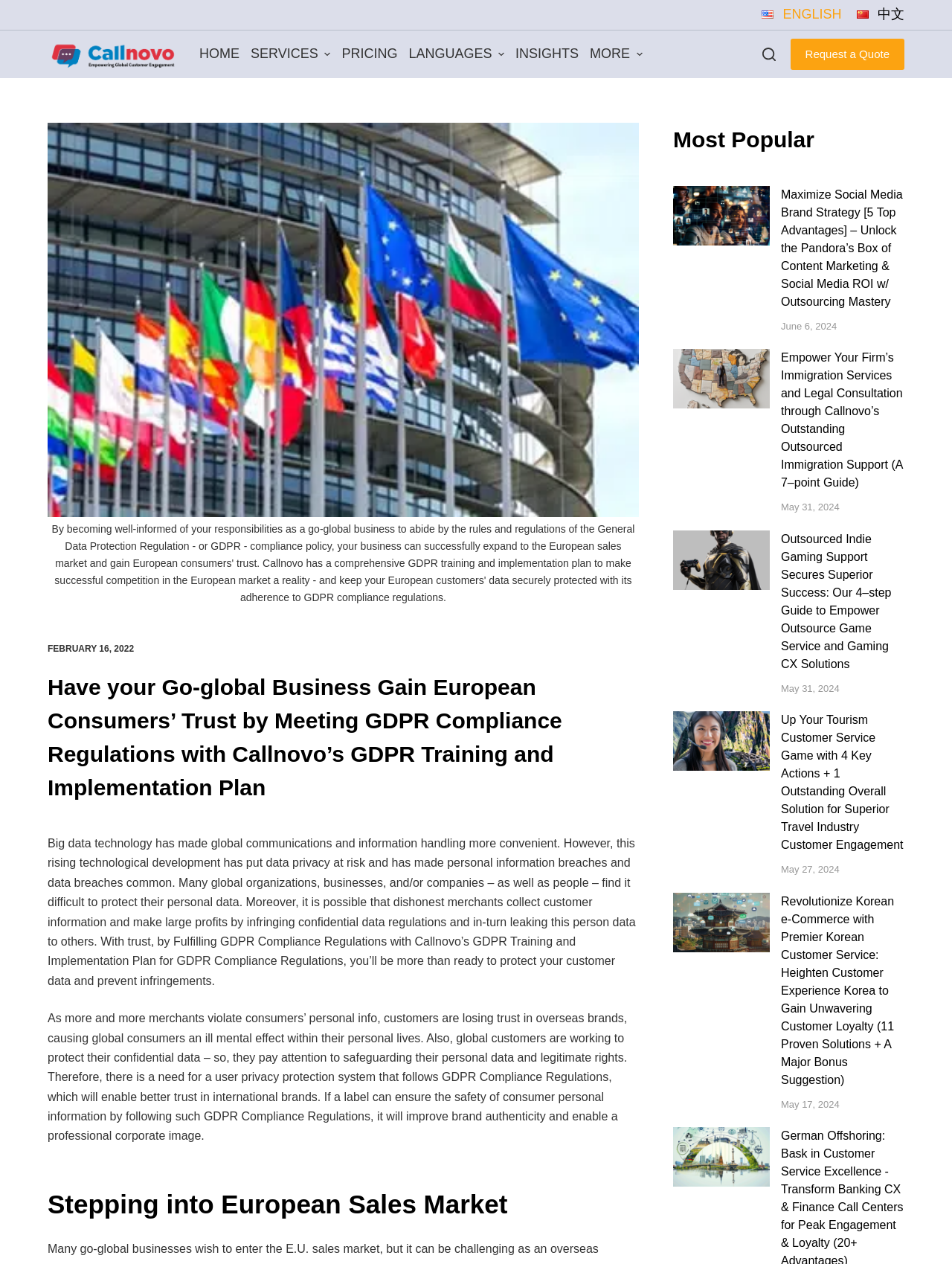Identify the primary heading of the webpage and provide its text.

Have your Go-global Business Gain European Consumers’ Trust by Meeting GDPR Compliance Regulations with Callnovo’s GDPR Training and Implementation Plan